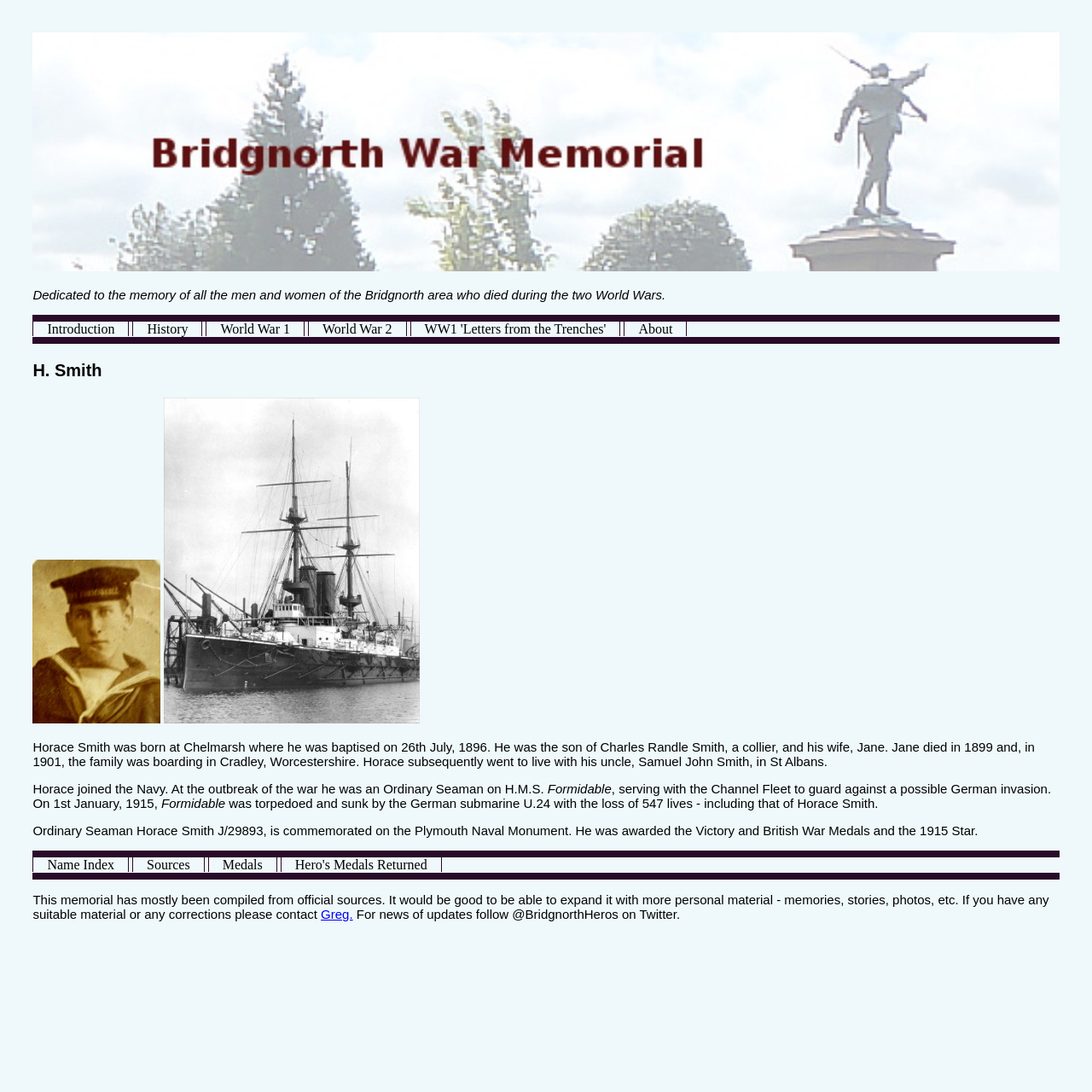Locate the bounding box coordinates of the clickable region necessary to complete the following instruction: "Contact Greg". Provide the coordinates in the format of four float numbers between 0 and 1, i.e., [left, top, right, bottom].

[0.294, 0.831, 0.323, 0.844]